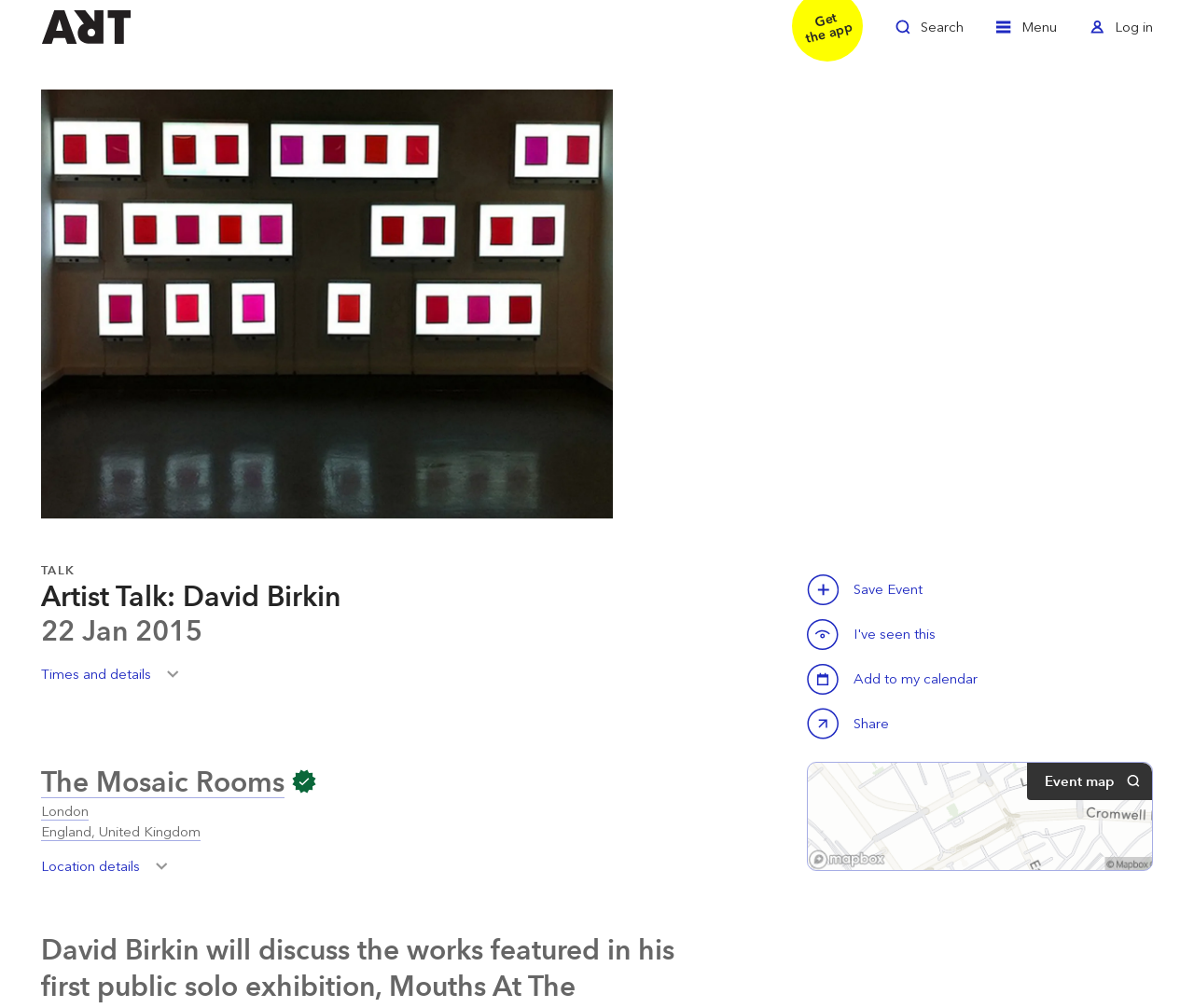Please give the bounding box coordinates of the area that should be clicked to fulfill the following instruction: "Save this event". The coordinates should be in the format of four float numbers from 0 to 1, i.e., [left, top, right, bottom].

[0.676, 0.569, 0.703, 0.6]